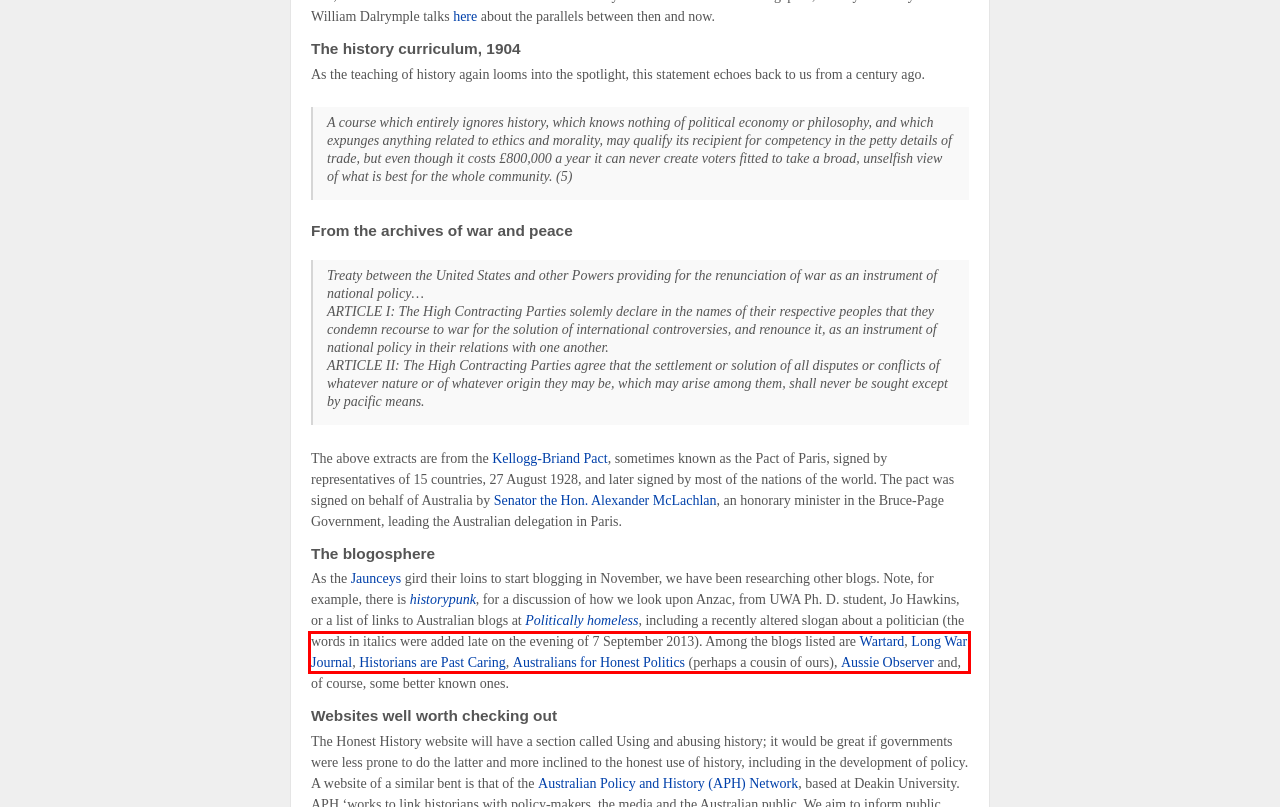Look at the screenshot of the webpage and find the element within the red bounding box. Choose the webpage description that best fits the new webpage that will appear after clicking the element. Here are the candidates:
A. Watters, Chris: Anzac, Vimy Ridge, Monash and the education of children | HONEST  HISTORY
B. Piggott, Michael: The Battle for Australia: Henry Reynolds’s ‘Forgotten War’ | HONEST  HISTORY
C. News | HONEST  HISTORY
D. HONEST  HISTORY  » E-newsletter No.5, September 2013HONEST  HISTORY » Print
E. Historians are Past Caring | Those who cannot remember the past are condemned to repeat it
F. Jauncey’s view | HONEST  HISTORY
G. FDD's Long War Journal
H. No Fibs Independents Day

G